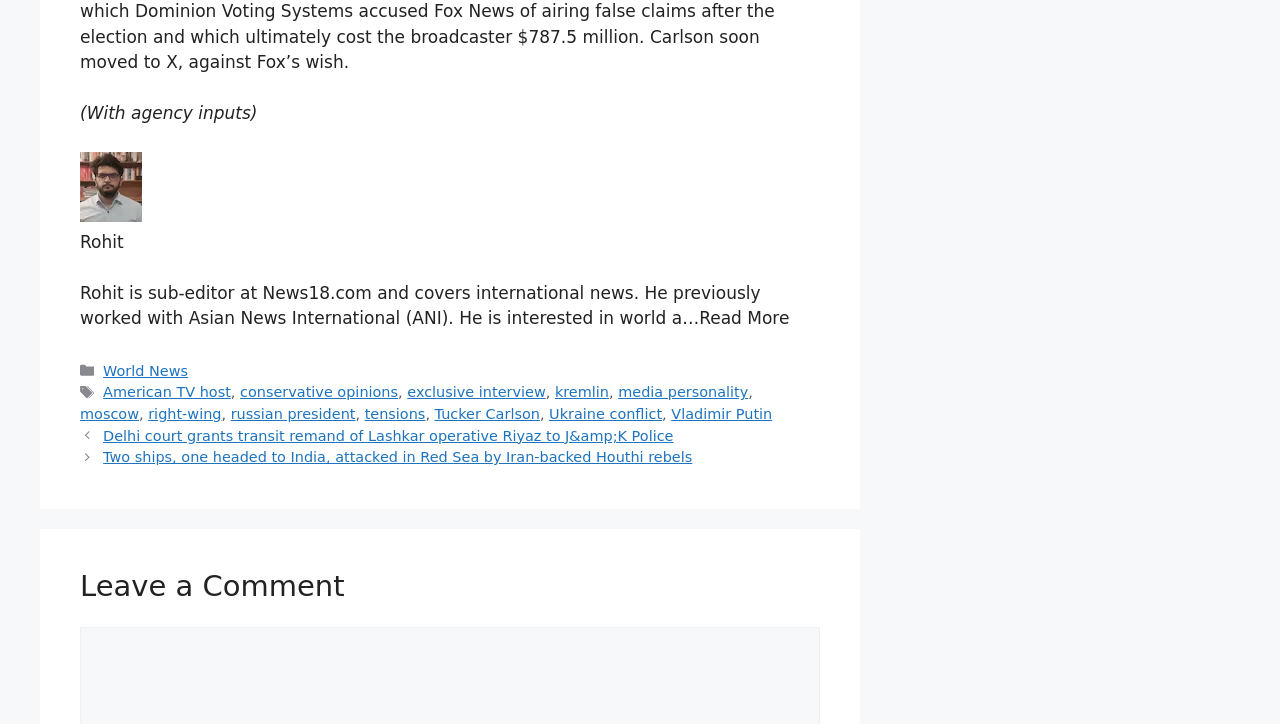Could you please study the image and provide a detailed answer to the question:
How many posts are listed in the navigation section?

There are two posts listed in the navigation section, namely 'Delhi court grants transit remand of Lashkar operative Riyaz to J&K Police' and 'Two ships, one headed to India, attacked in Red Sea by Iran-backed Houthi rebels', as indicated by the link elements with bounding box coordinates [0.081, 0.591, 0.526, 0.613] and [0.081, 0.621, 0.541, 0.643] respectively.